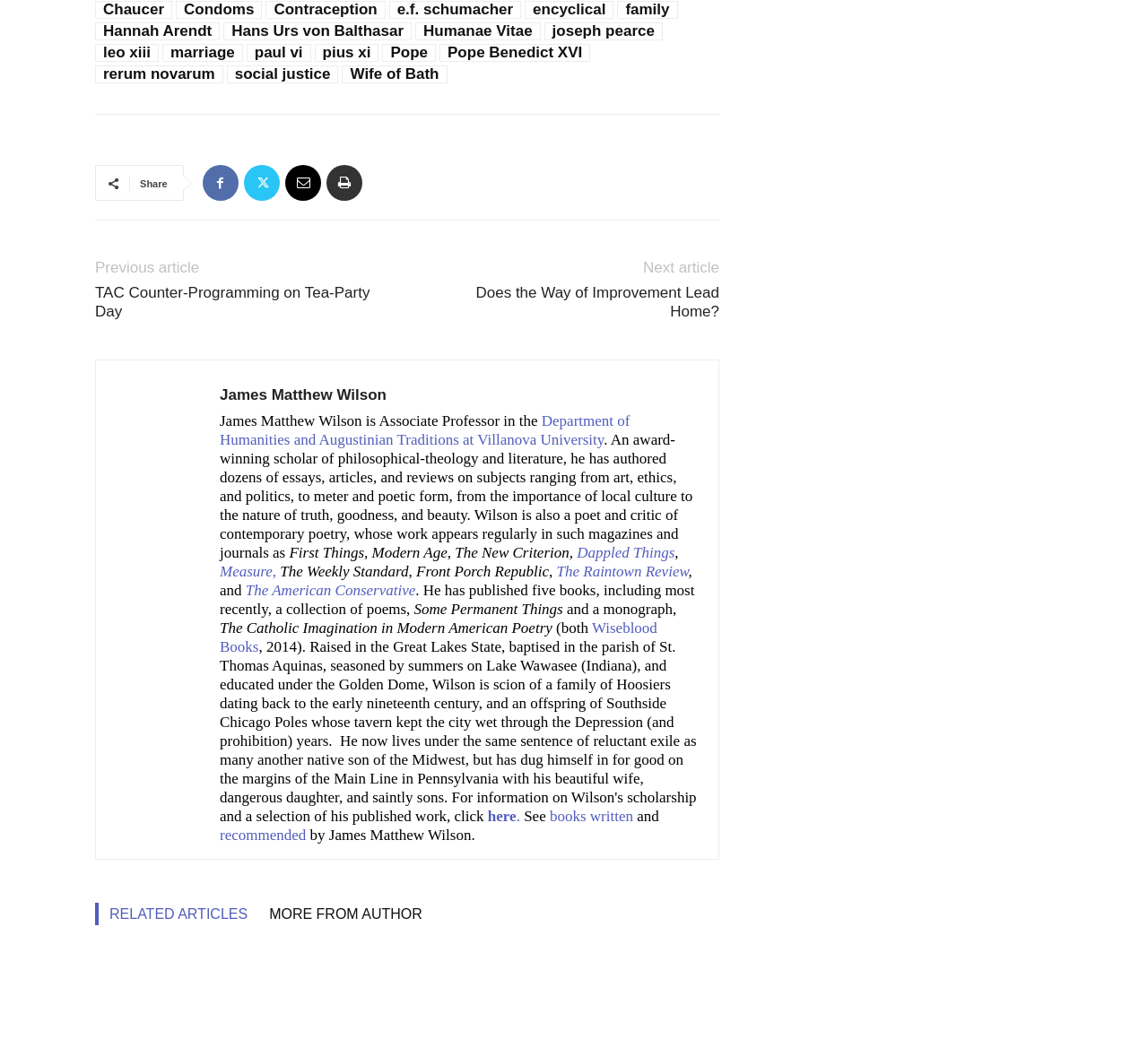Could you specify the bounding box coordinates for the clickable section to complete the following instruction: "Share the article"?

[0.122, 0.17, 0.146, 0.18]